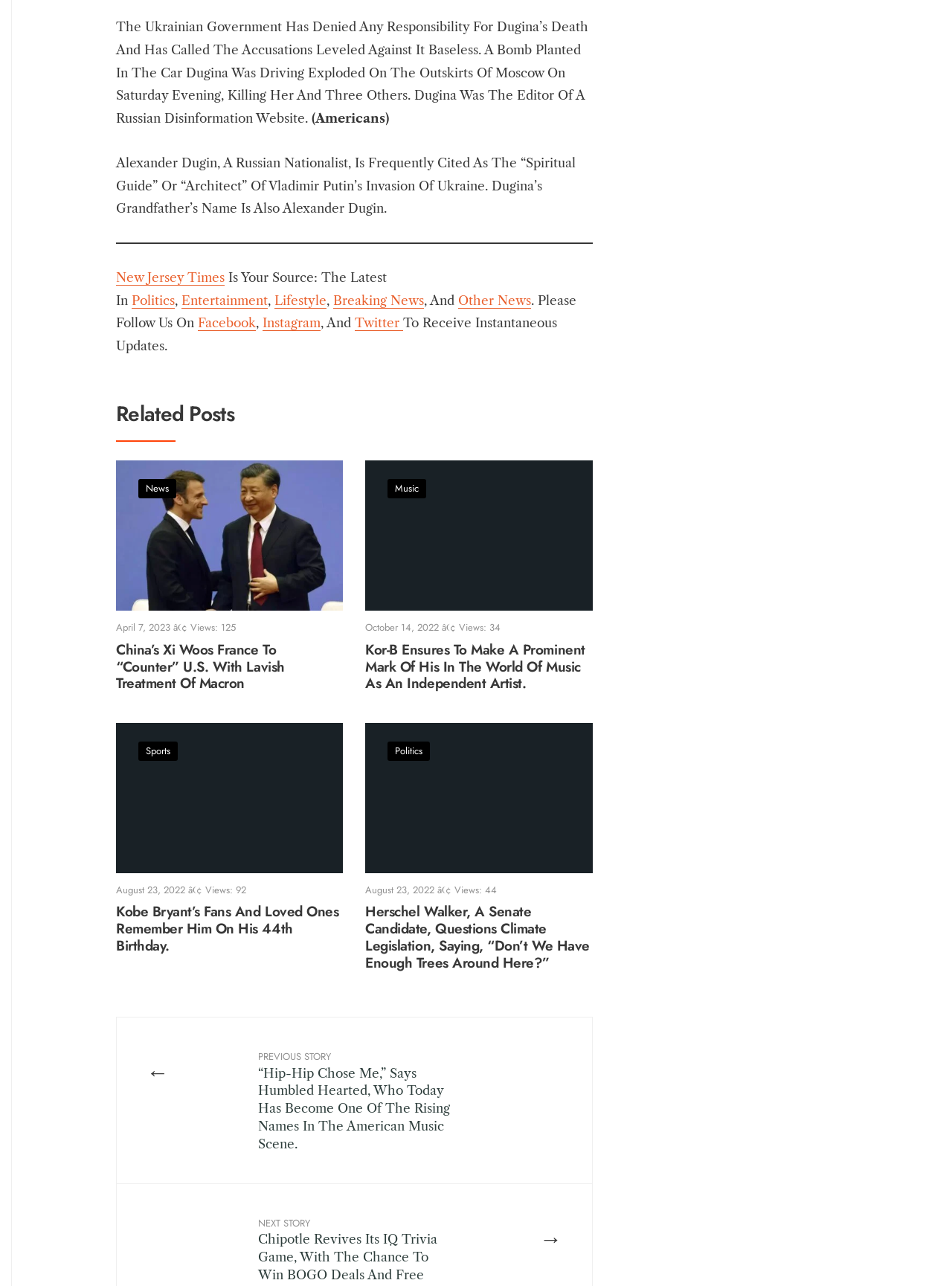Use one word or a short phrase to answer the question provided: 
How many views does the post 'Kor-B Ensures To Make A Prominent Mark Of His In The World Of Music As An Independent Artist.' have?

34